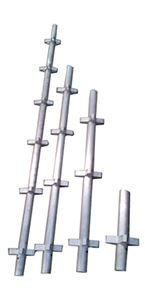Why are the poles galvanized?
Based on the image content, provide your answer in one word or a short phrase.

To resist corrosion